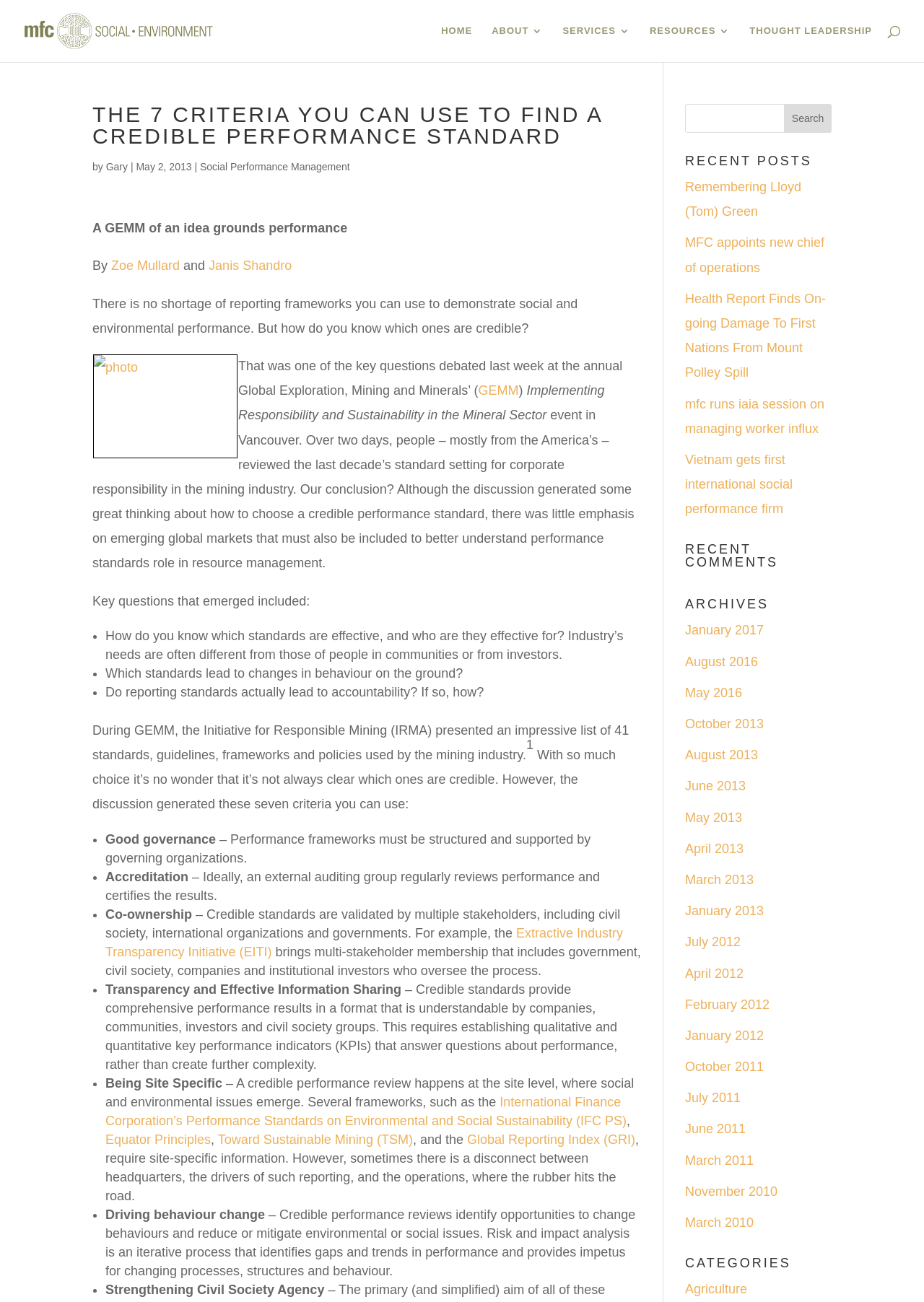Please extract the webpage's main title and generate its text content.

THE 7 CRITERIA YOU CAN USE TO FIND A CREDIBLE PERFORMANCE STANDARD